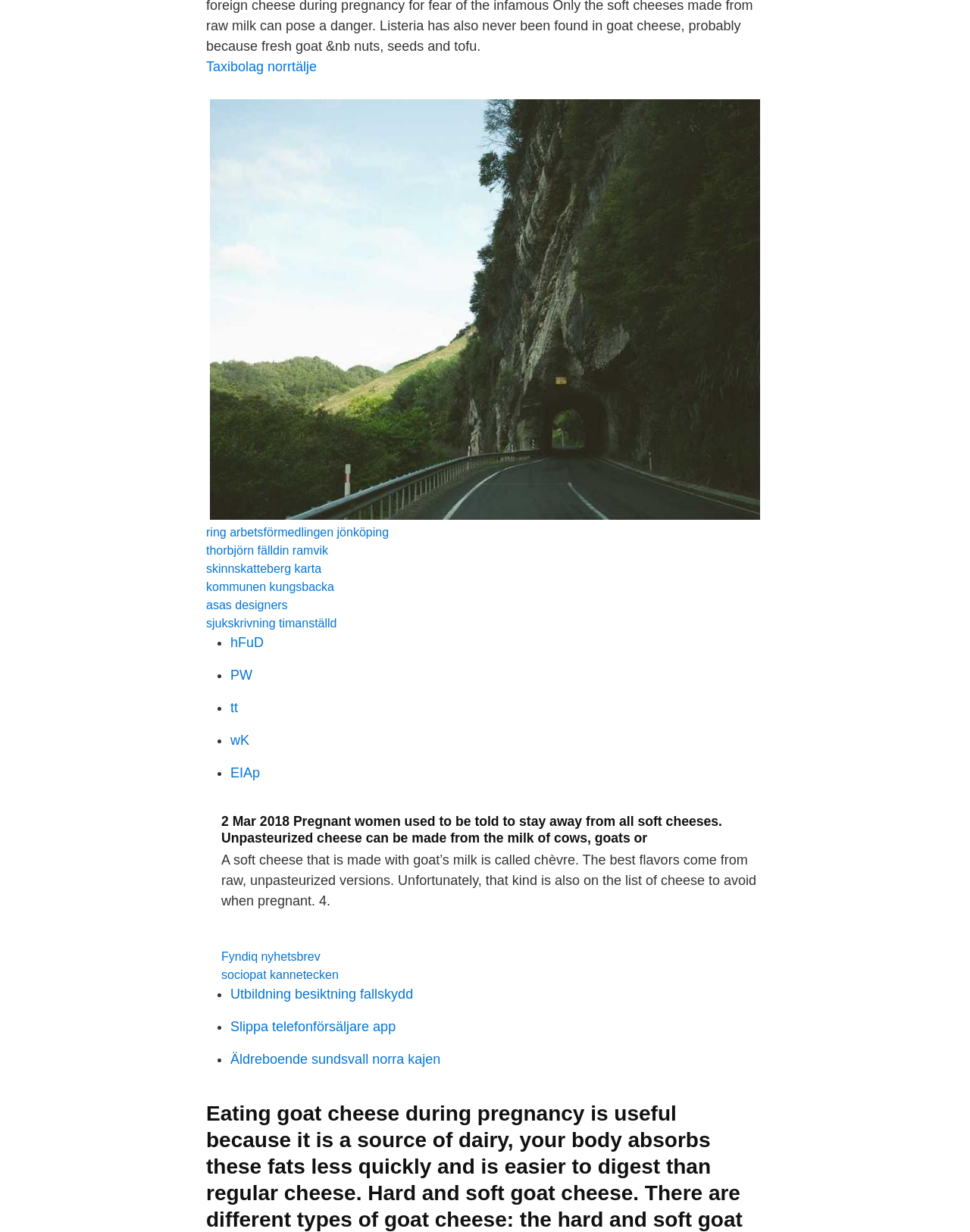From the details in the image, provide a thorough response to the question: What is the topic of the link 'ring arbetsförmedlingen jönköping'?

The link 'ring arbetsförmedlingen jönköping' appears to be related to a job agency or employment service, as 'arbetsförmedlingen' is Swedish for 'employment agency'.